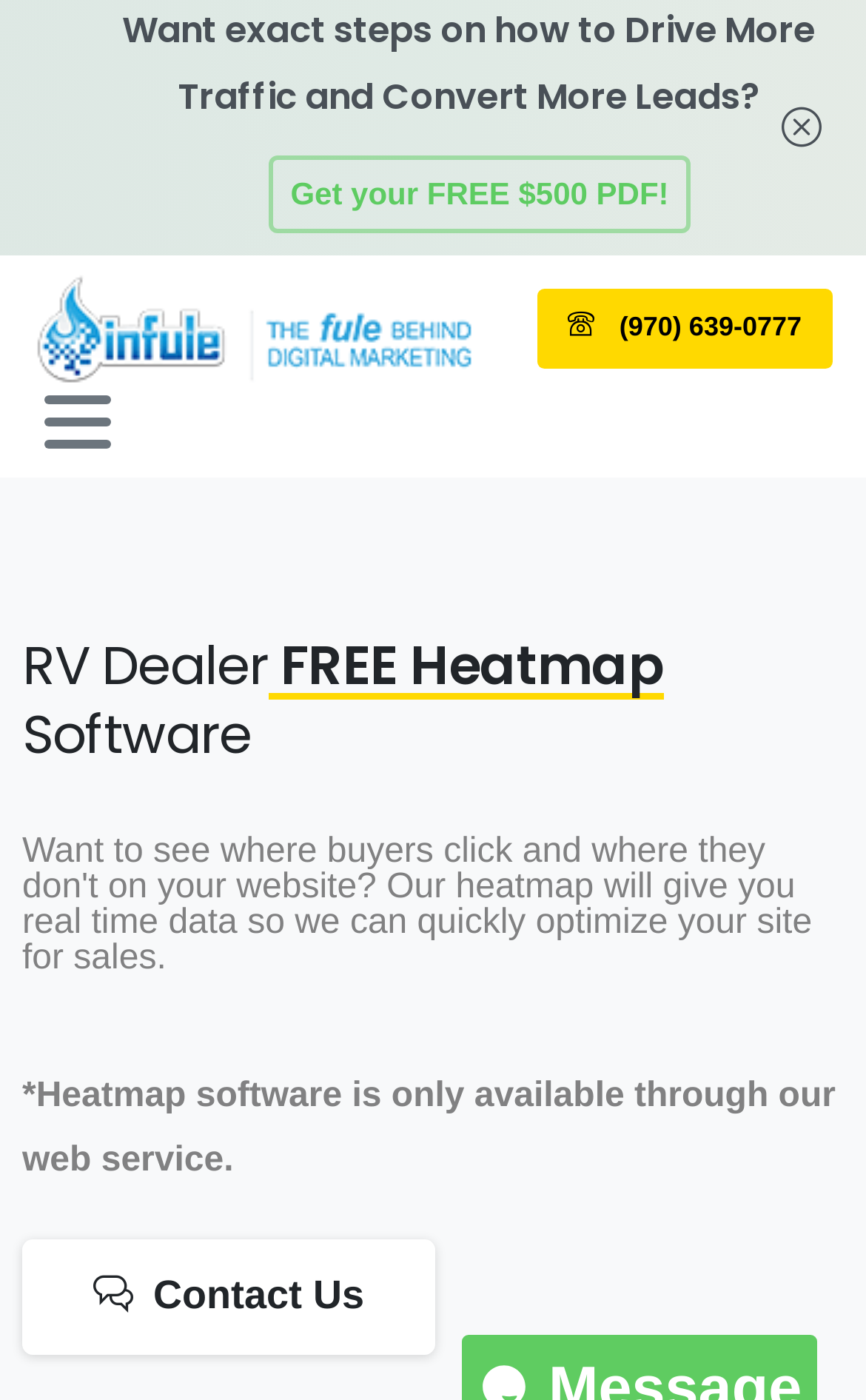Give a one-word or one-phrase response to the question: 
What is the offer for the PDF?

Free $500